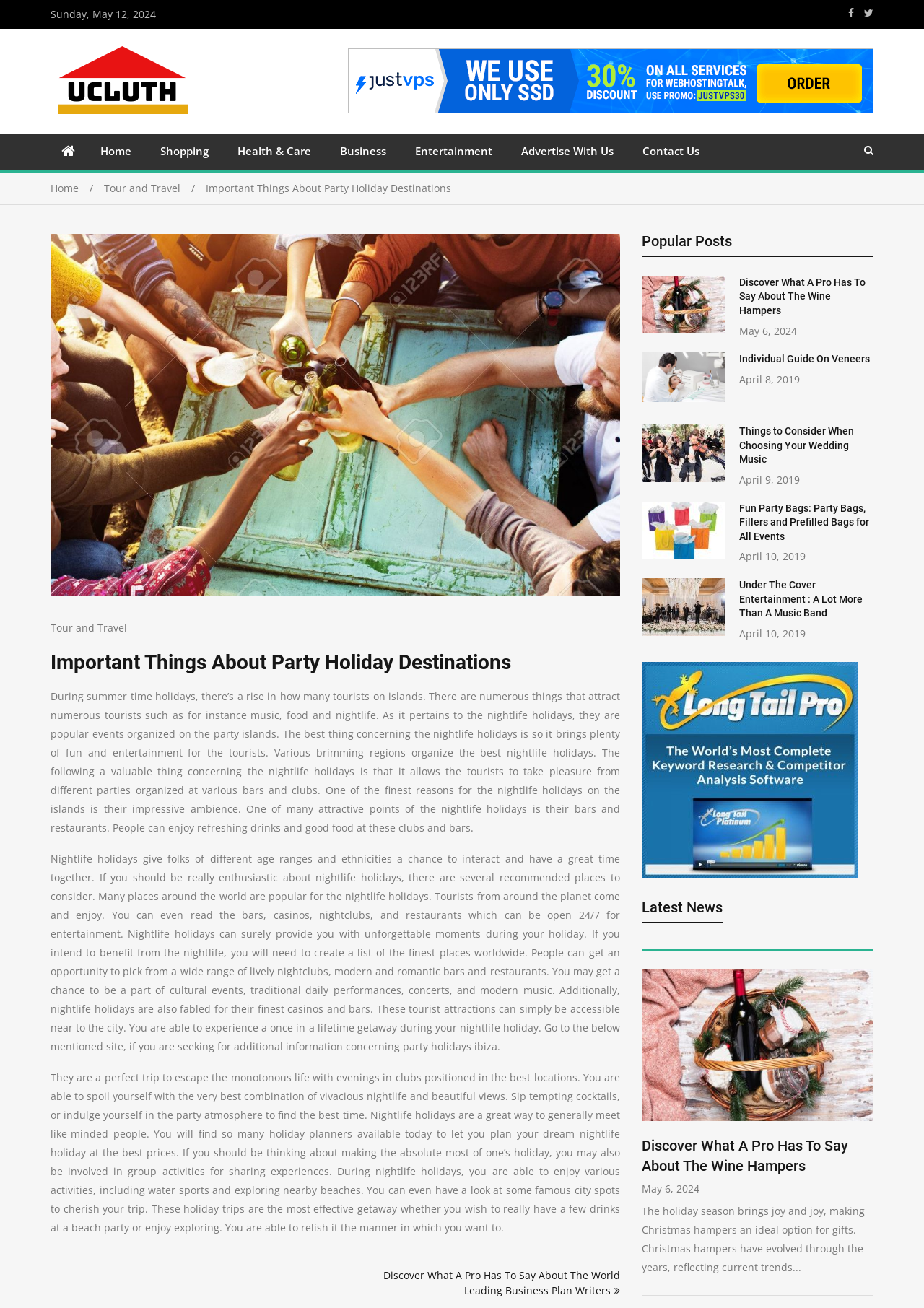Predict the bounding box of the UI element that fits this description: "Advertise With Us".

[0.548, 0.102, 0.68, 0.129]